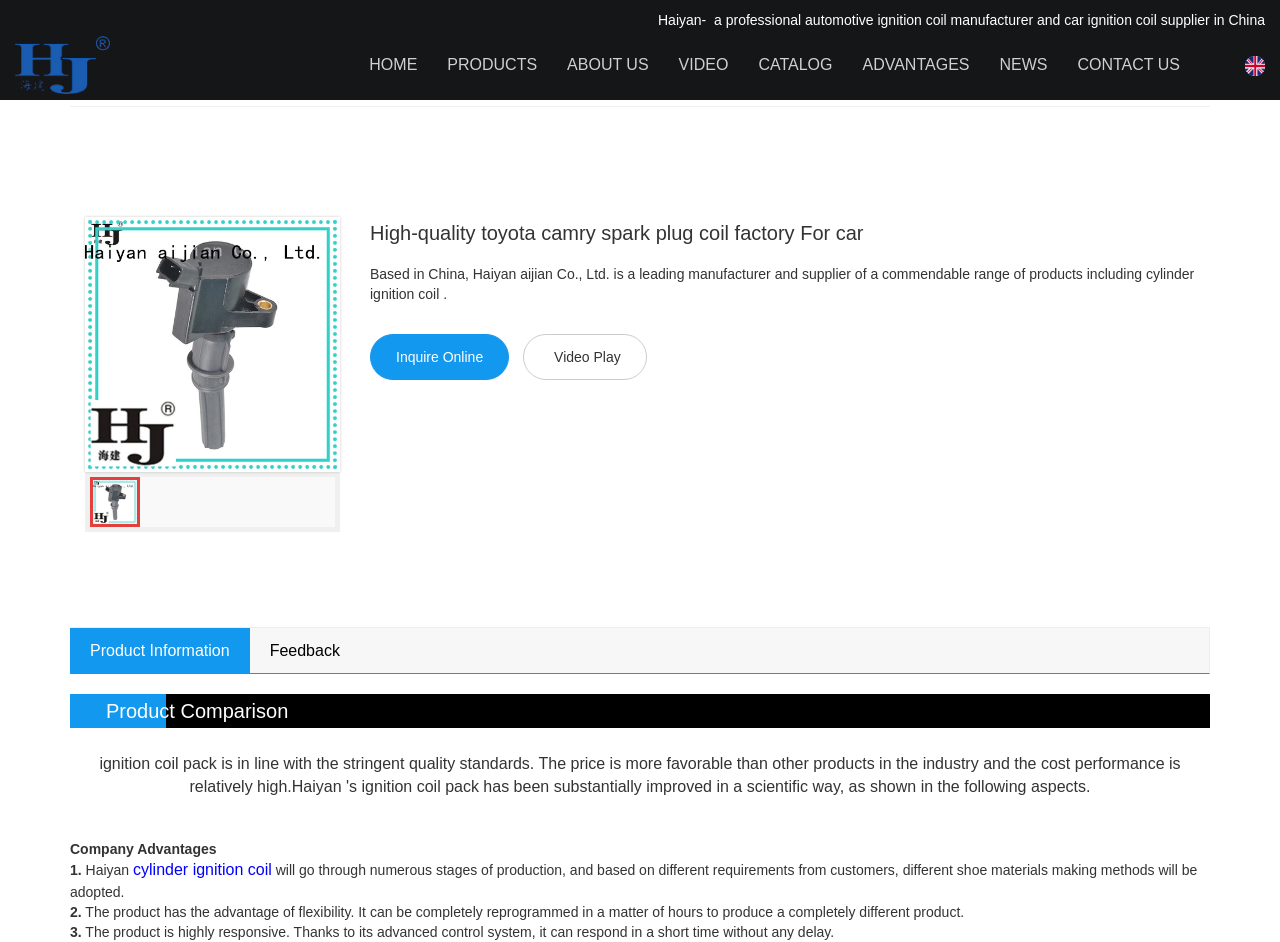What are the advantages of Haiyan's products?
Based on the screenshot, provide a one-word or short-phrase response.

flexibility and responsiveness